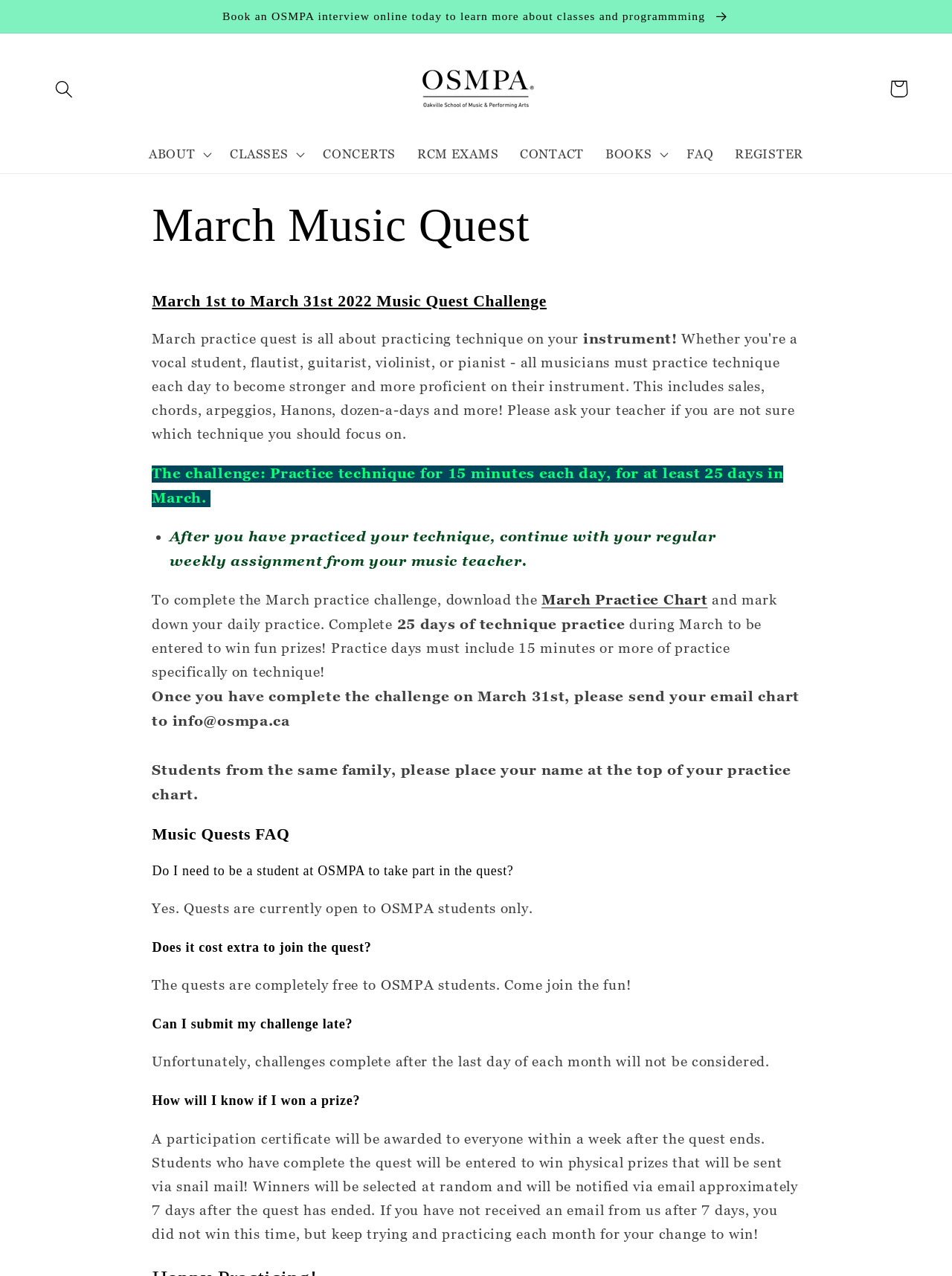How many days of technique practice are required to complete the challenge?
Give a detailed response to the question by analyzing the screenshot.

According to the webpage, to complete the March practice challenge, you need to practice technique for 15 minutes each day, for at least 25 days in March. This is stated in the challenge details.